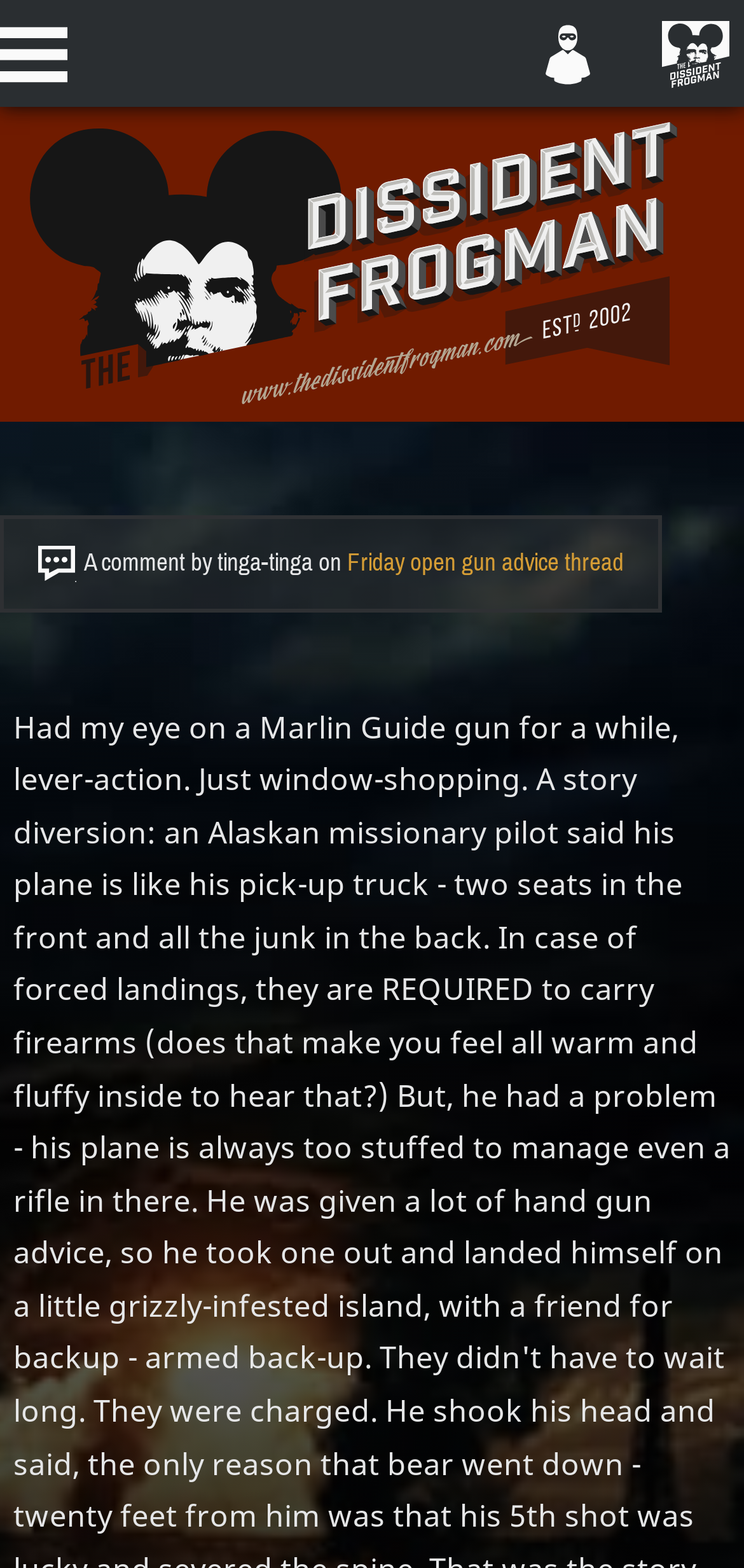Please give a succinct answer to the question in one word or phrase:
How many links are present at the top of the page?

3